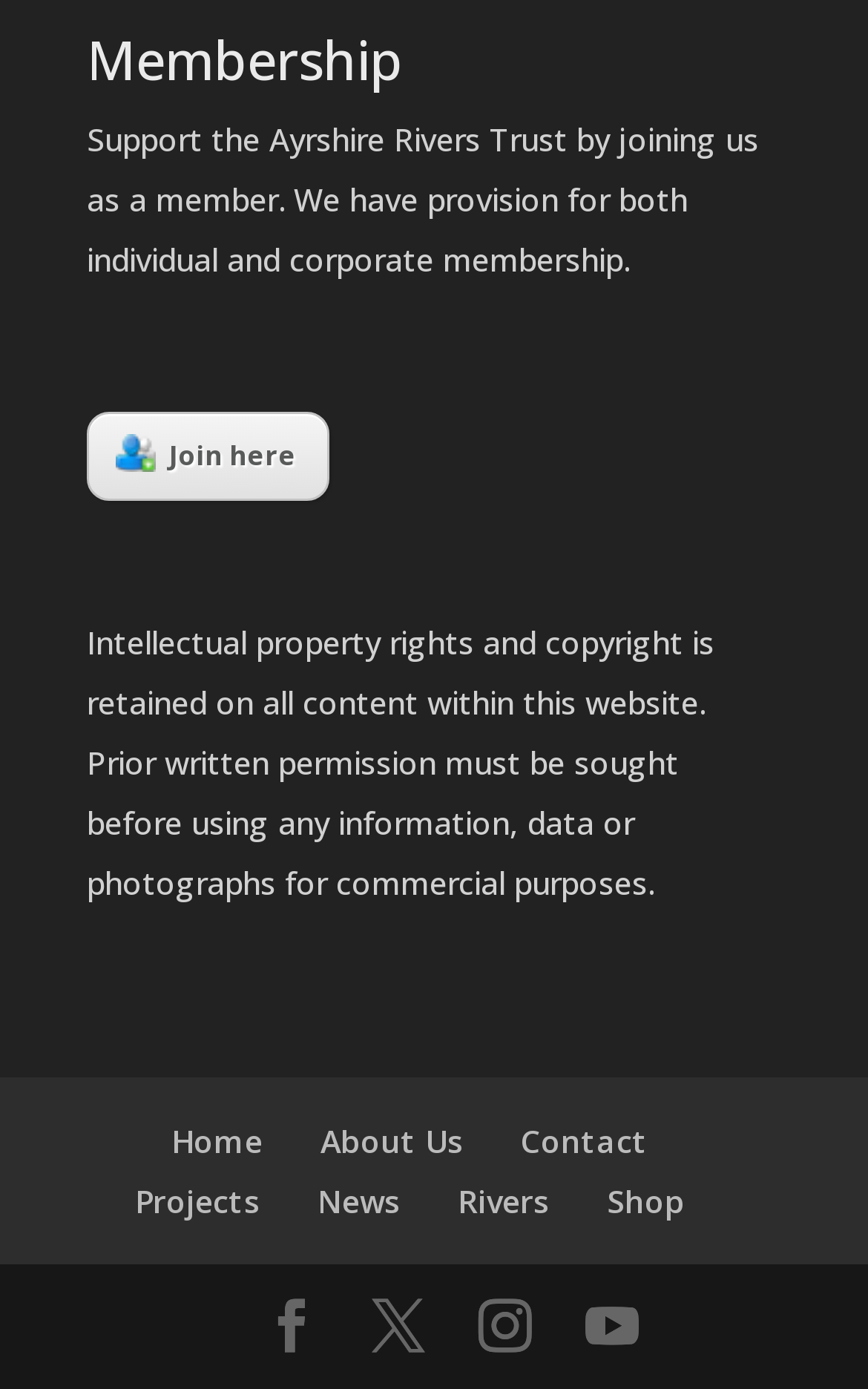What is the purpose of joining the Ayrshire Rivers Trust?
Please answer the question with as much detail and depth as you can.

The StaticText element states that joining the Ayrshire Rivers Trust is a way to support the trust, implying that the purpose of membership is to provide financial or other forms of support.